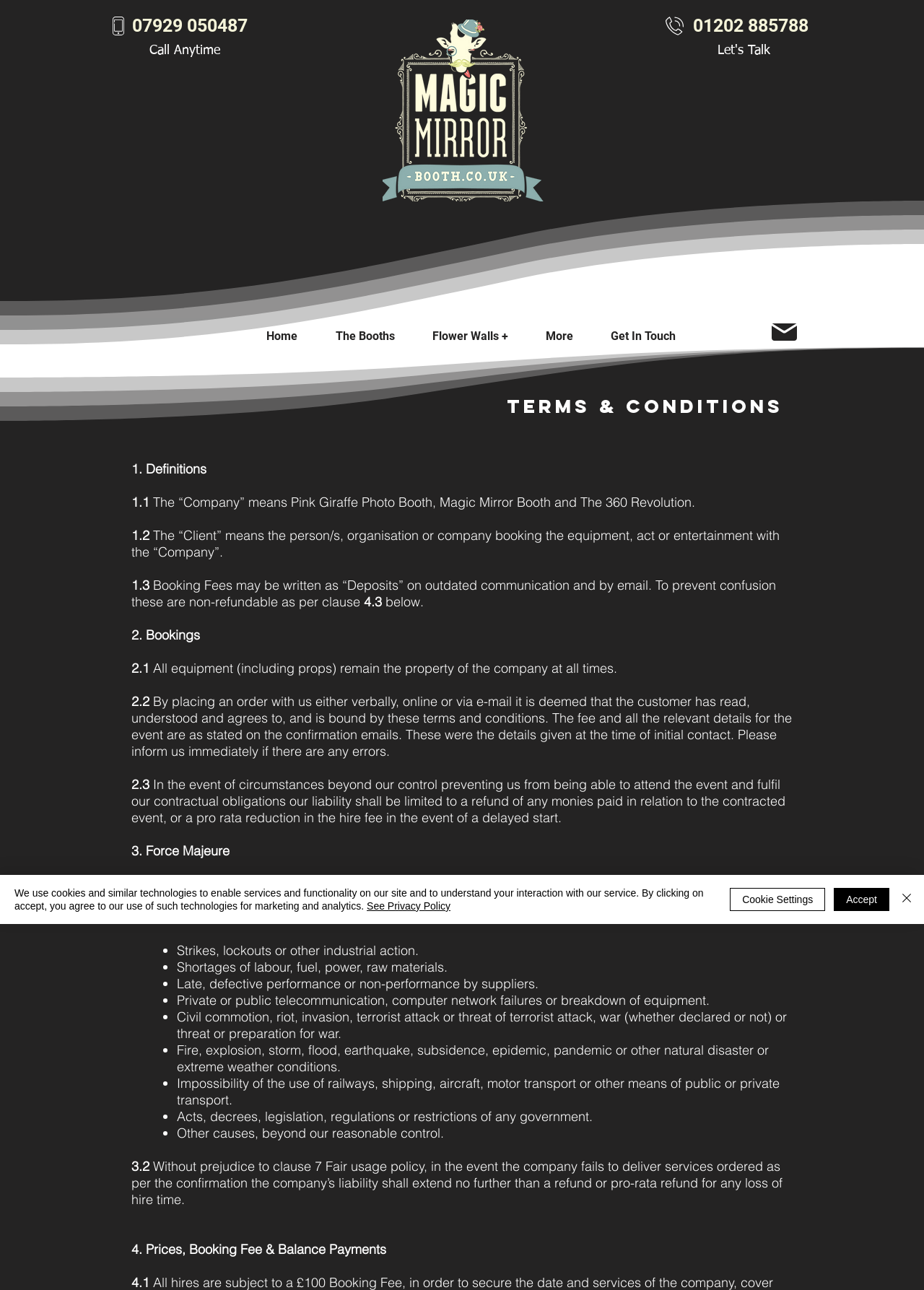What happens if the company fails to deliver services?
Can you provide an in-depth and detailed response to the question?

According to clause 3.2, if the company fails to deliver services ordered as per the confirmation, the company's liability shall extend no further than a refund or pro-rata refund for any loss of hire time.